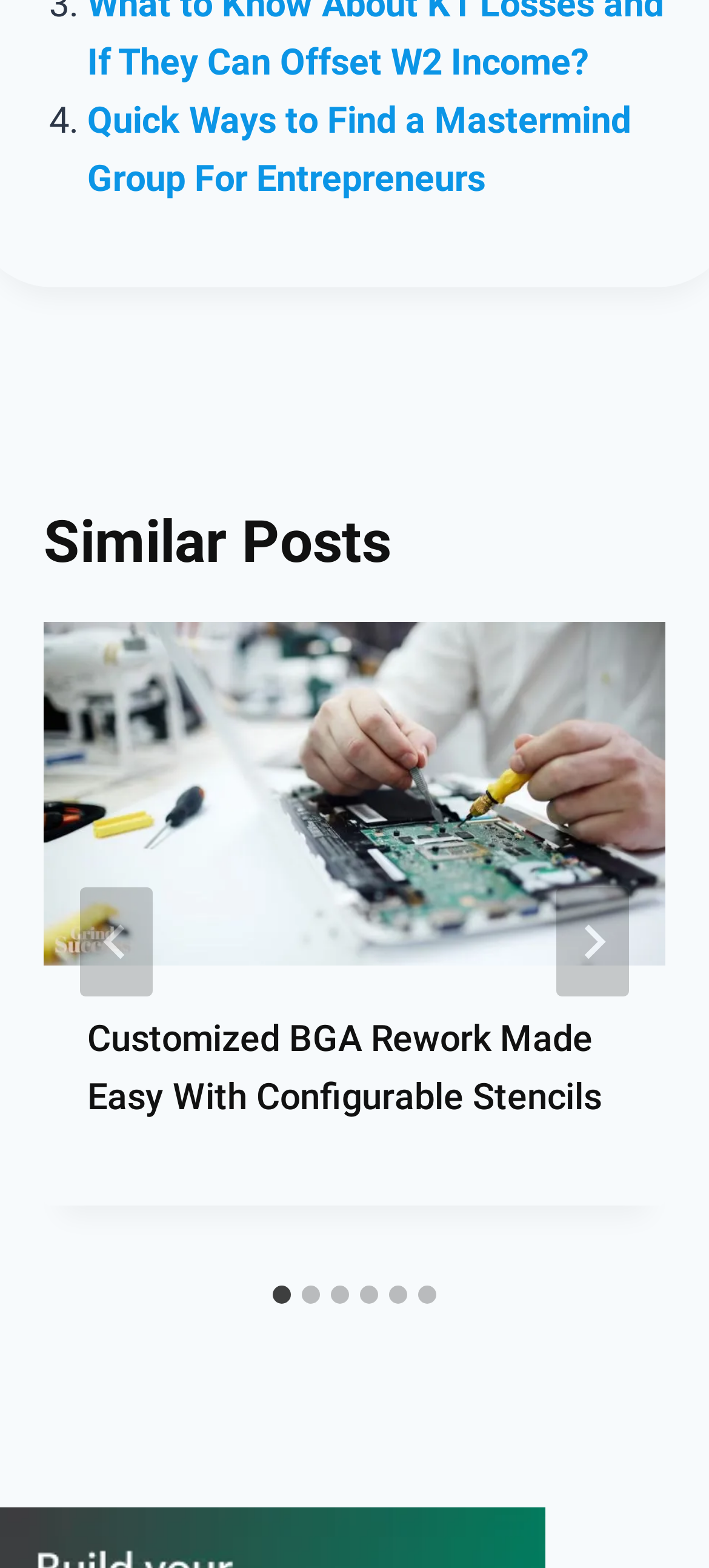Provide the bounding box coordinates for the UI element described in this sentence: "parent_node: Lao PDR SME: Opportunities". The coordinates should be four float values between 0 and 1, i.e., [left, top, right, bottom].

None